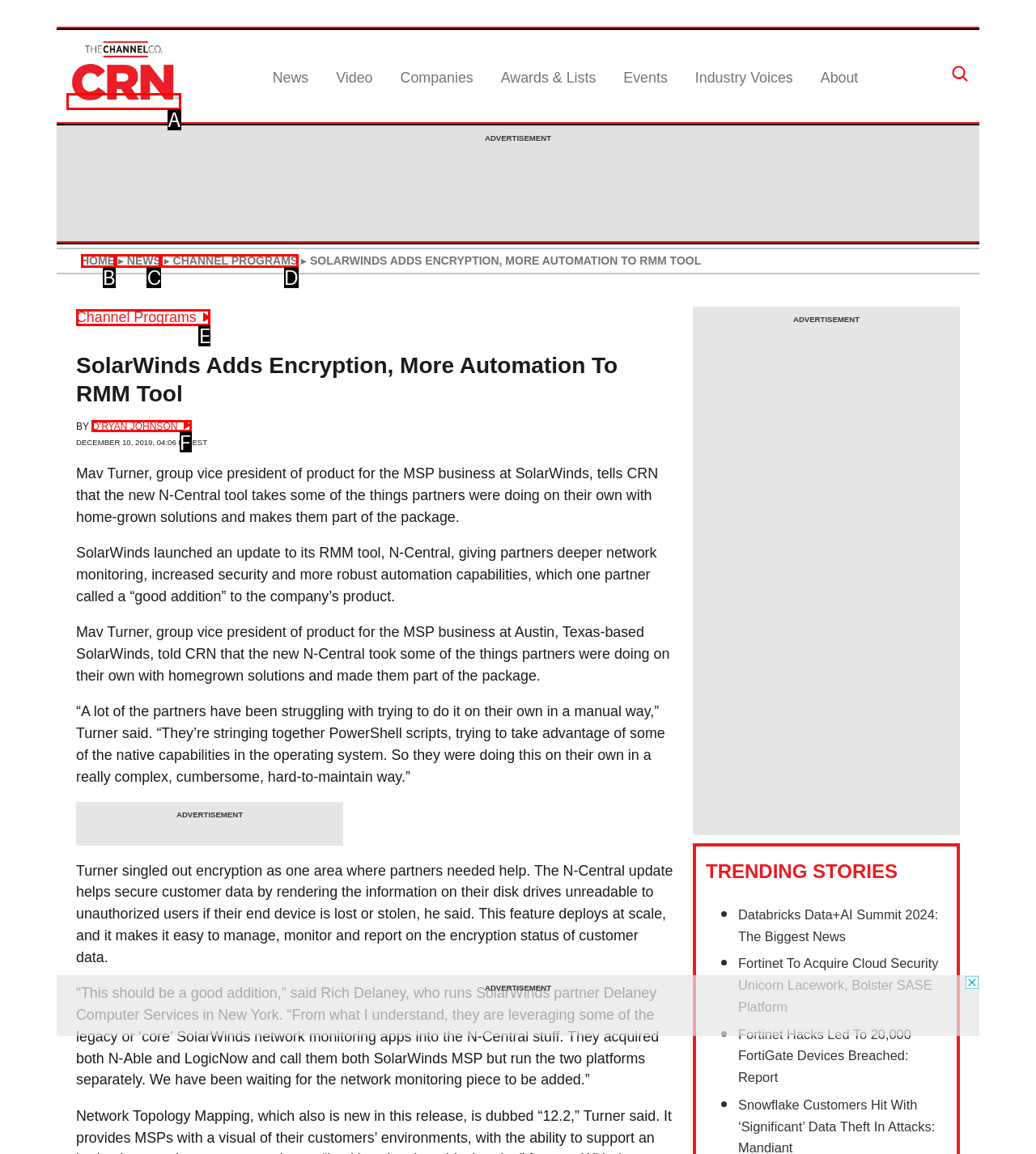Determine which option aligns with the description: HOME. Provide the letter of the chosen option directly.

B